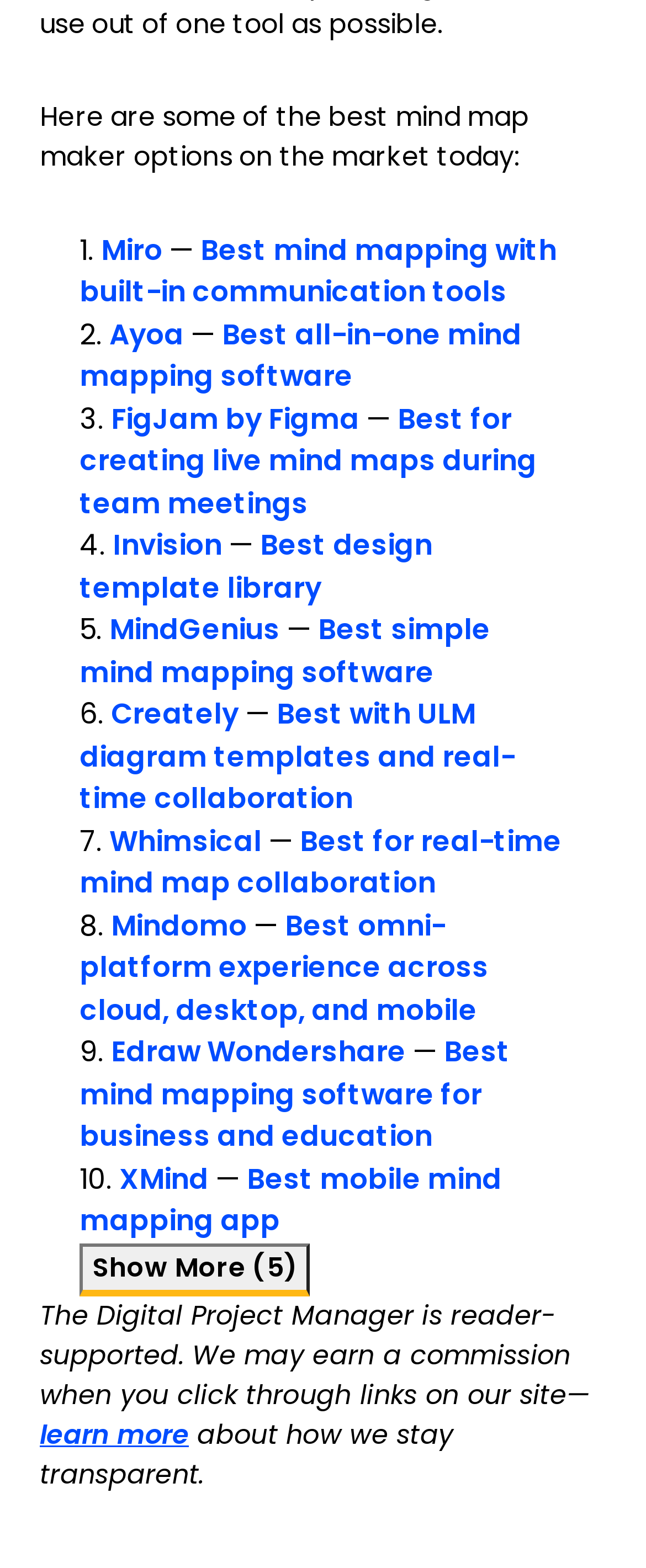Locate the bounding box coordinates of the area that needs to be clicked to fulfill the following instruction: "Click on Show More". The coordinates should be in the format of four float numbers between 0 and 1, namely [left, top, right, bottom].

[0.123, 0.793, 0.481, 0.827]